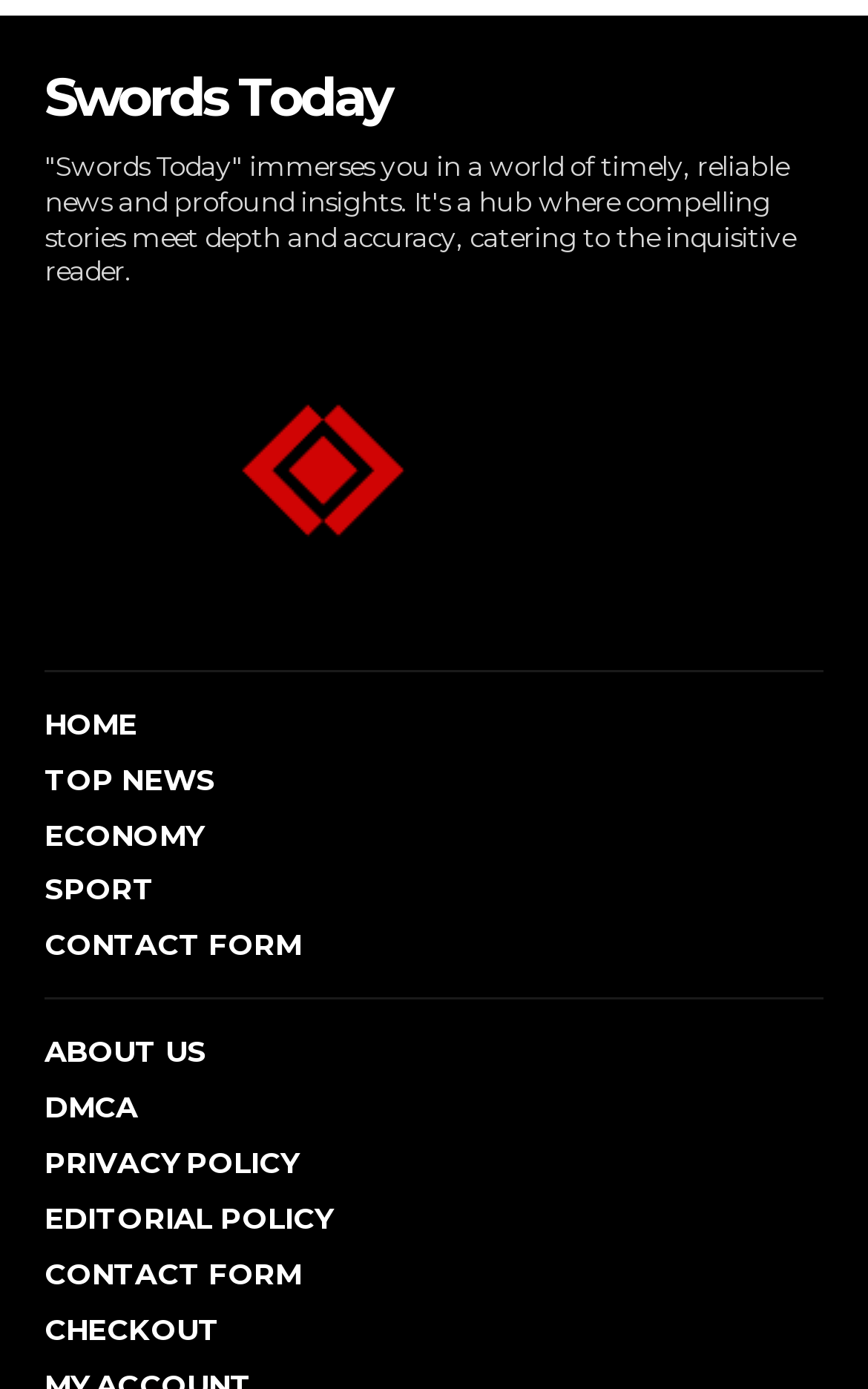Extract the bounding box coordinates for the UI element described by the text: "link to GUNSLINGER page". The coordinates should be in the form of [left, top, right, bottom] with values between 0 and 1.

None